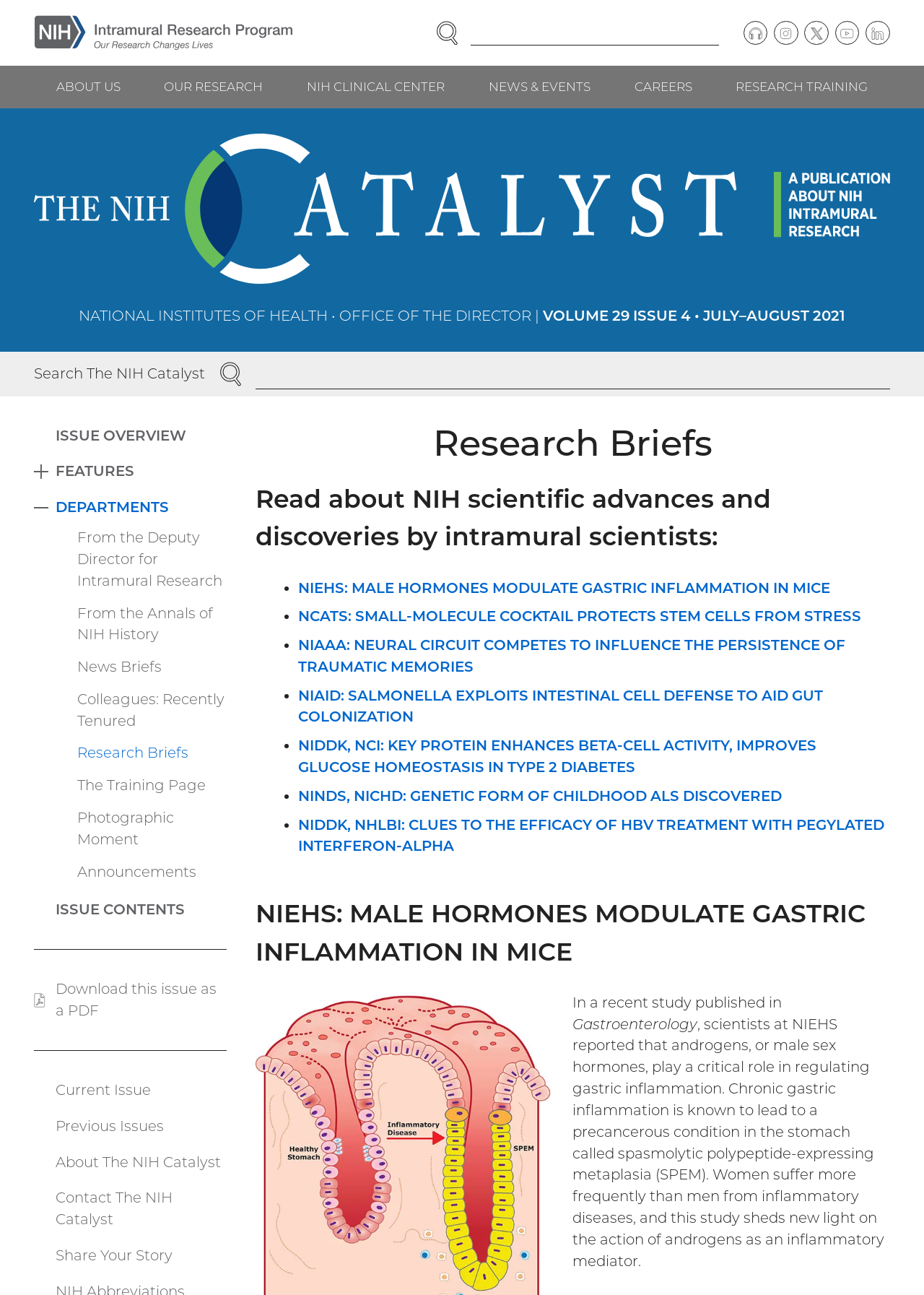Please identify the coordinates of the bounding box for the clickable region that will accomplish this instruction: "View the research brief about male hormones modulating gastric inflammation in mice".

[0.323, 0.447, 0.899, 0.46]